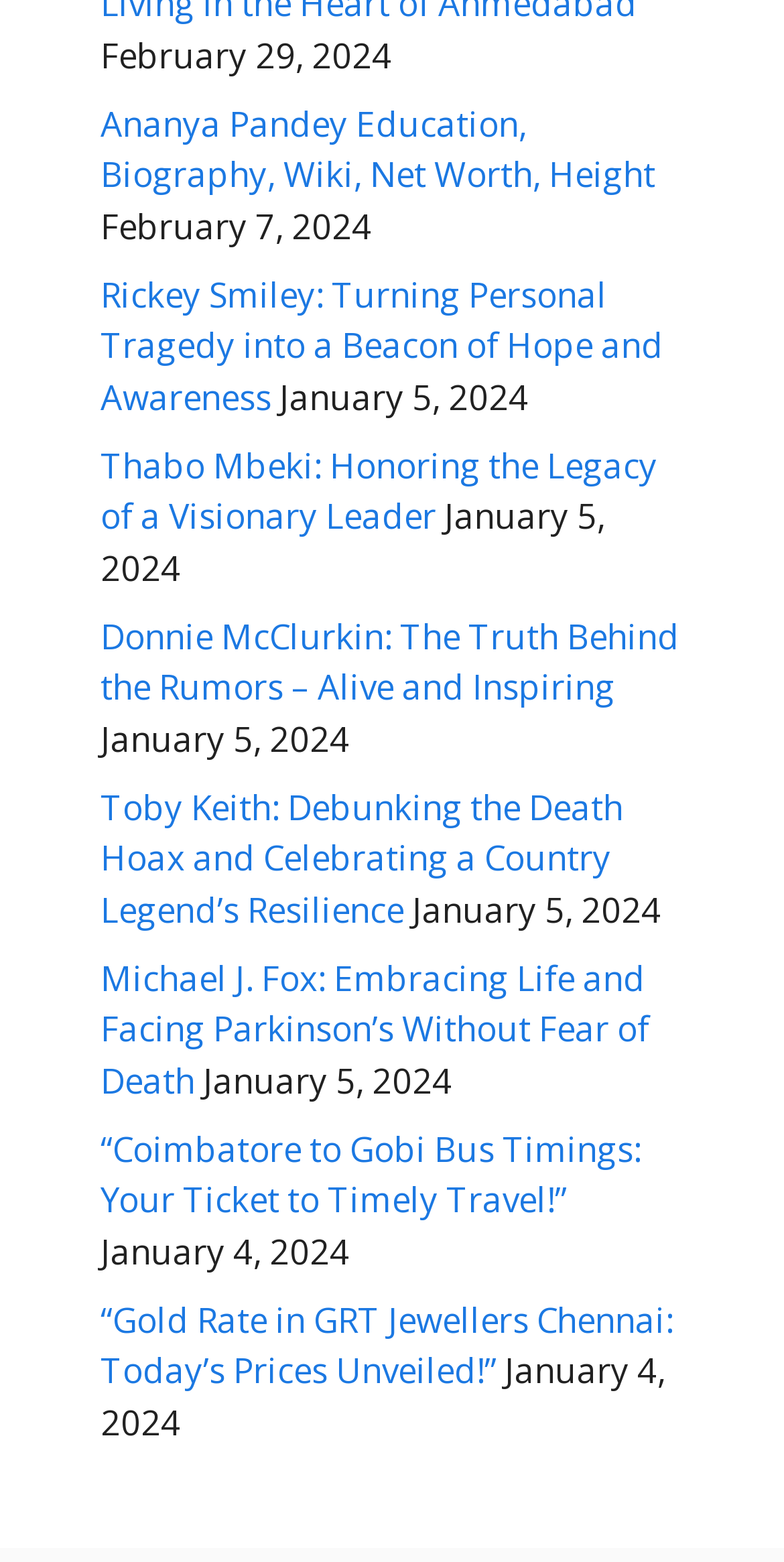Determine the bounding box coordinates of the clickable element to complete this instruction: "Read about Ananya Pandey's education and biography". Provide the coordinates in the format of four float numbers between 0 and 1, [left, top, right, bottom].

[0.128, 0.064, 0.836, 0.126]